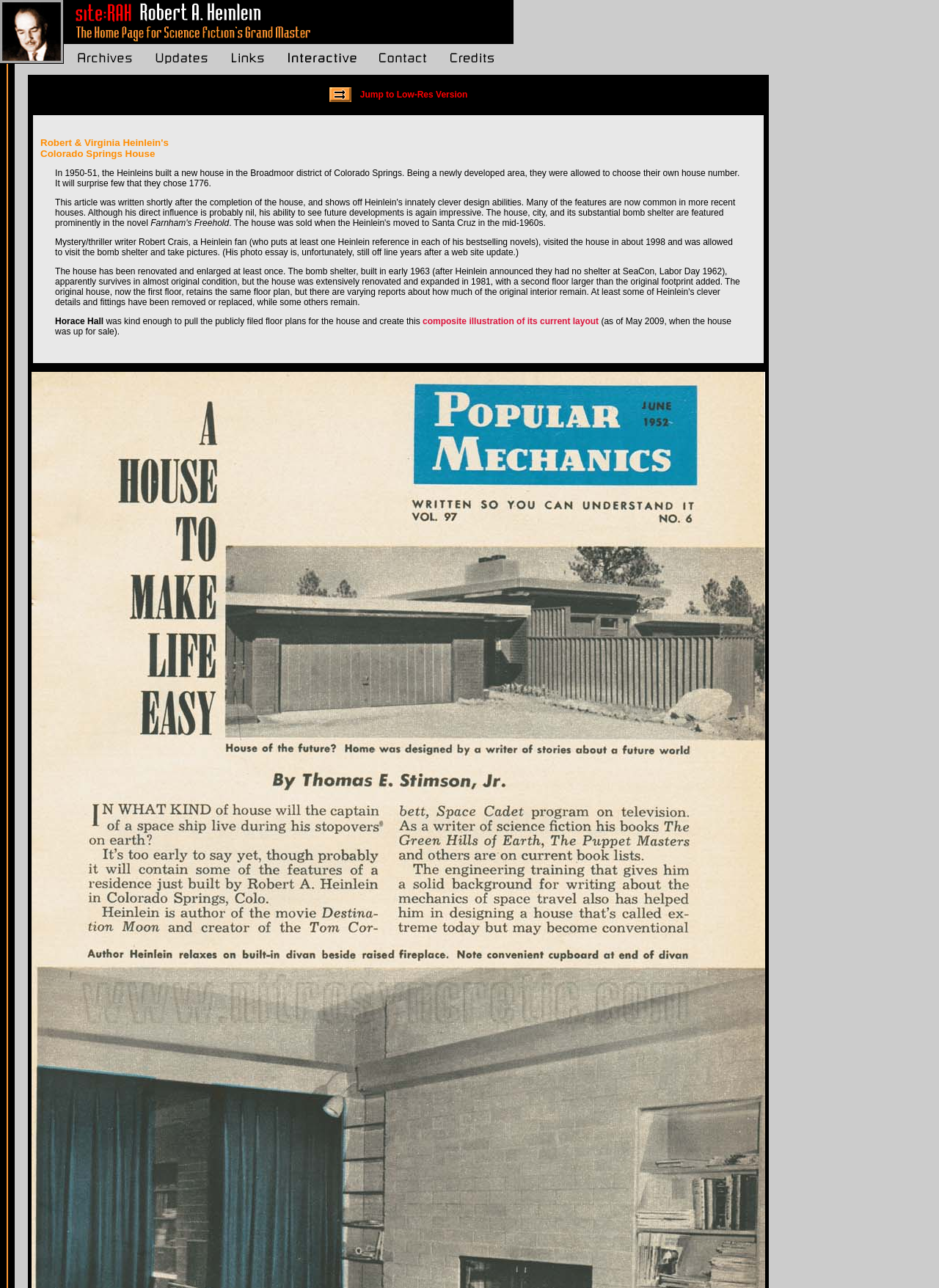What is the name of the person who created the composite illustration of the house's current layout?
Please give a well-detailed answer to the question.

The article mentions that Horace Hall was kind enough to pull the publicly filed floor plans for the house and create this composite illustration of its current layout.